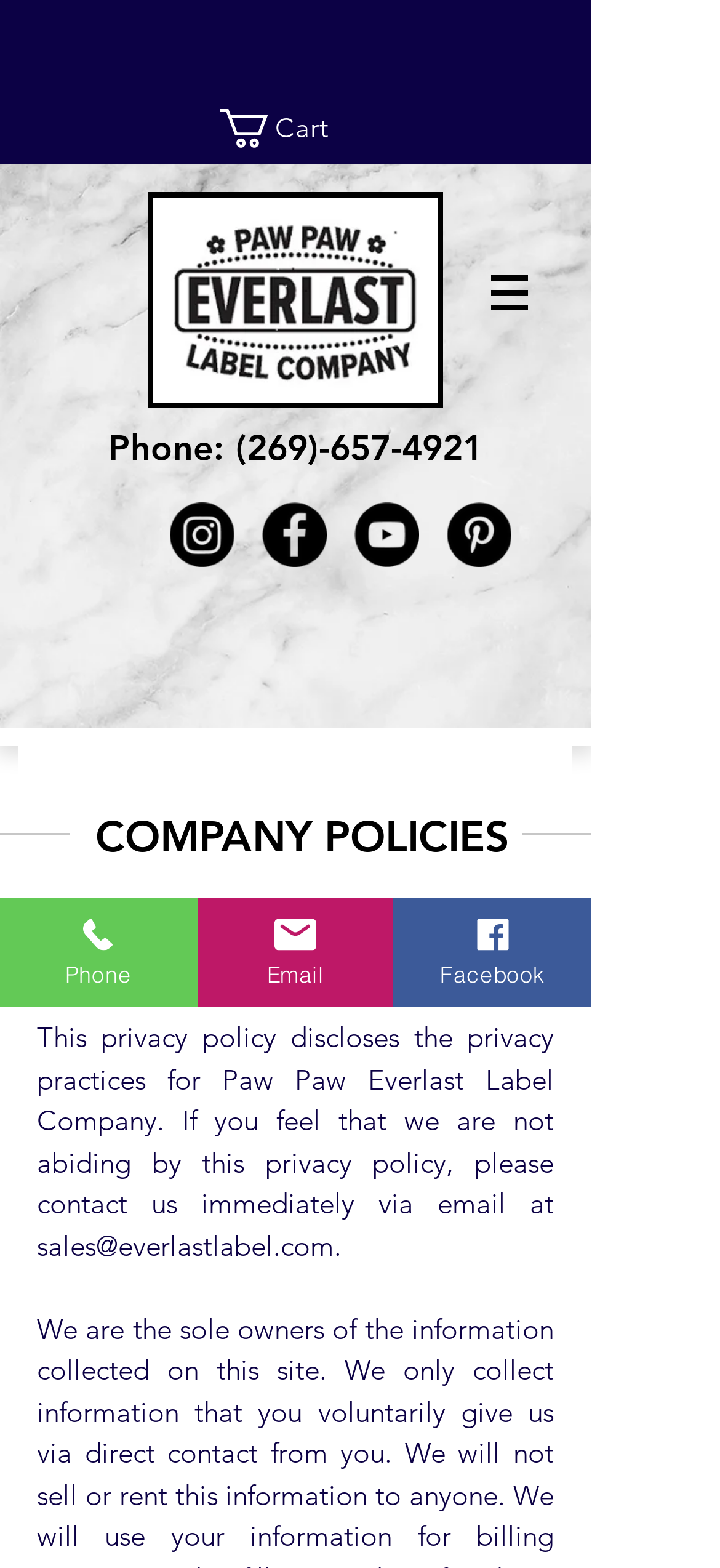Could you provide the bounding box coordinates for the portion of the screen to click to complete this instruction: "Click the Cart link"?

[0.305, 0.069, 0.508, 0.094]